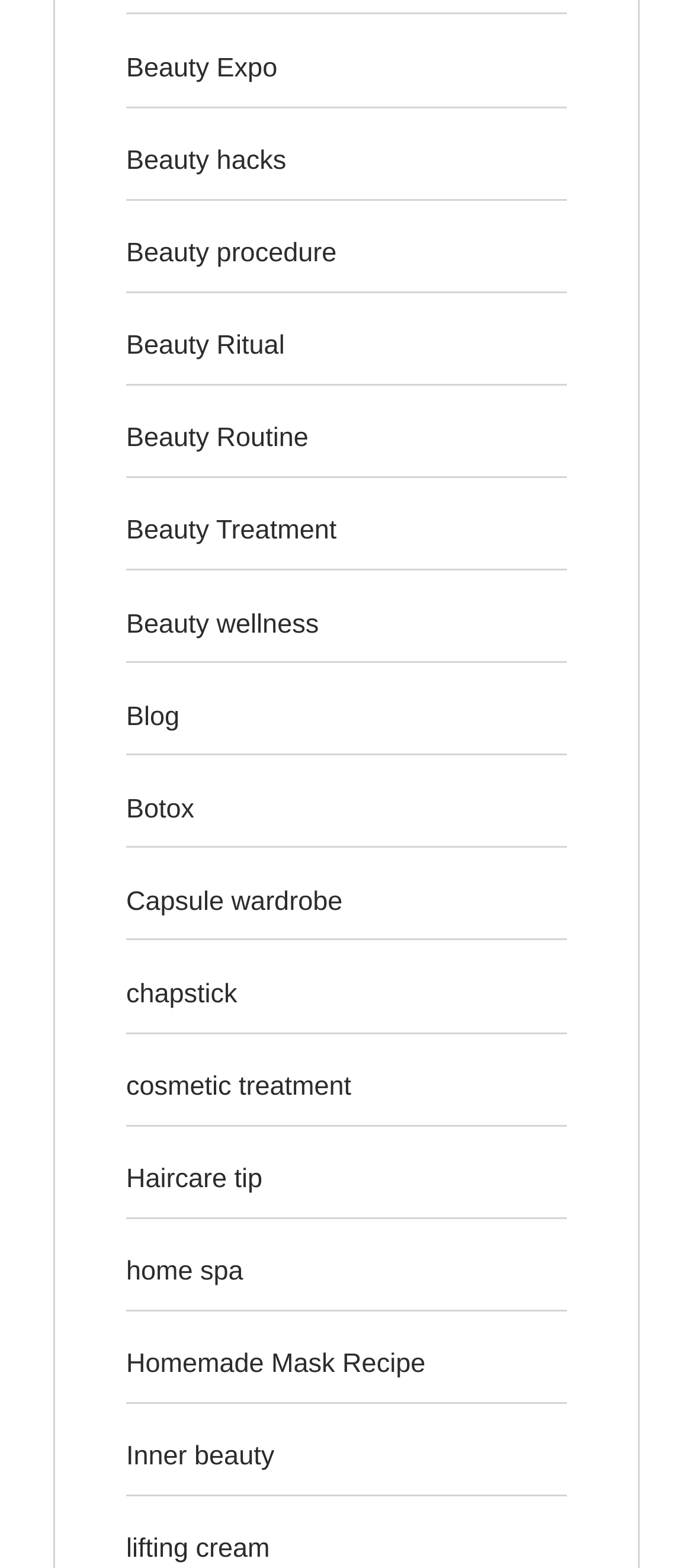Find the bounding box coordinates for the UI element that matches this description: "Homemade Mask Recipe".

[0.182, 0.861, 0.614, 0.88]